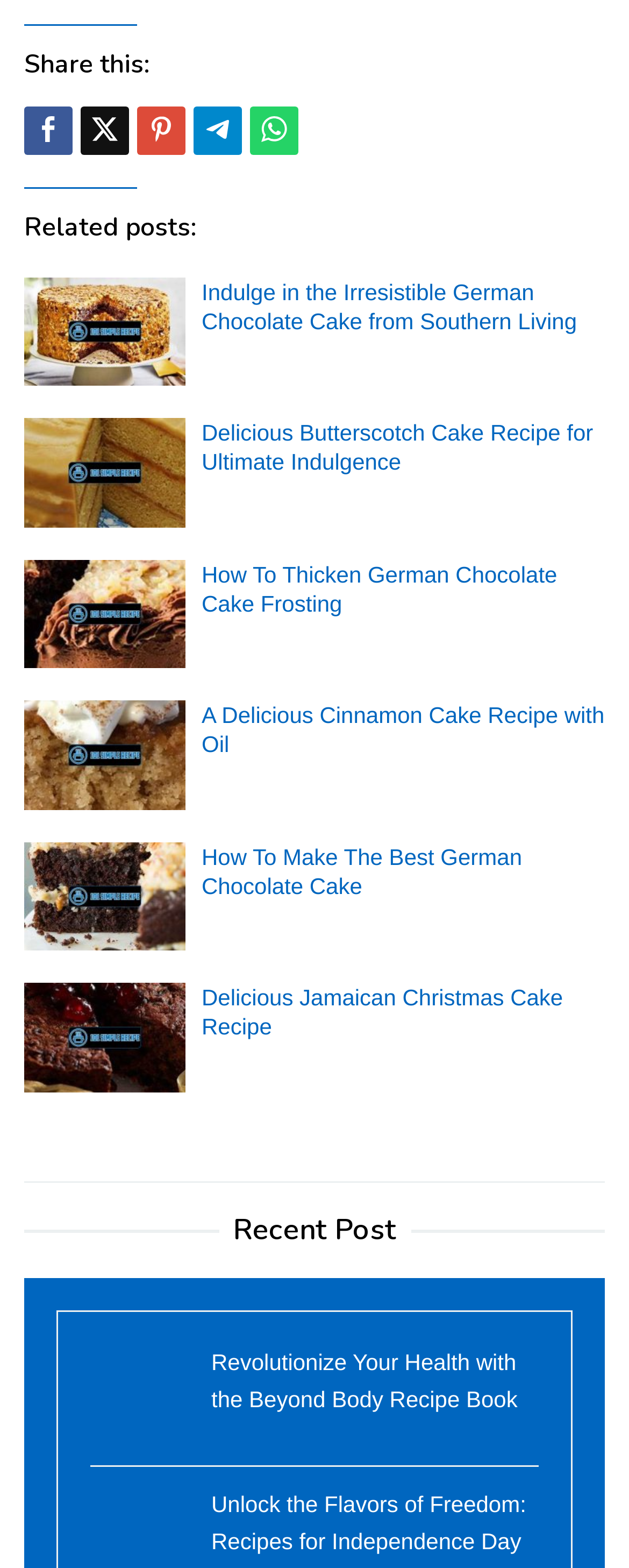Please locate the bounding box coordinates of the element that should be clicked to complete the given instruction: "Read the recent post about Revolutionize Your Health with the Beyond Body Recipe Book".

[0.336, 0.861, 0.823, 0.9]